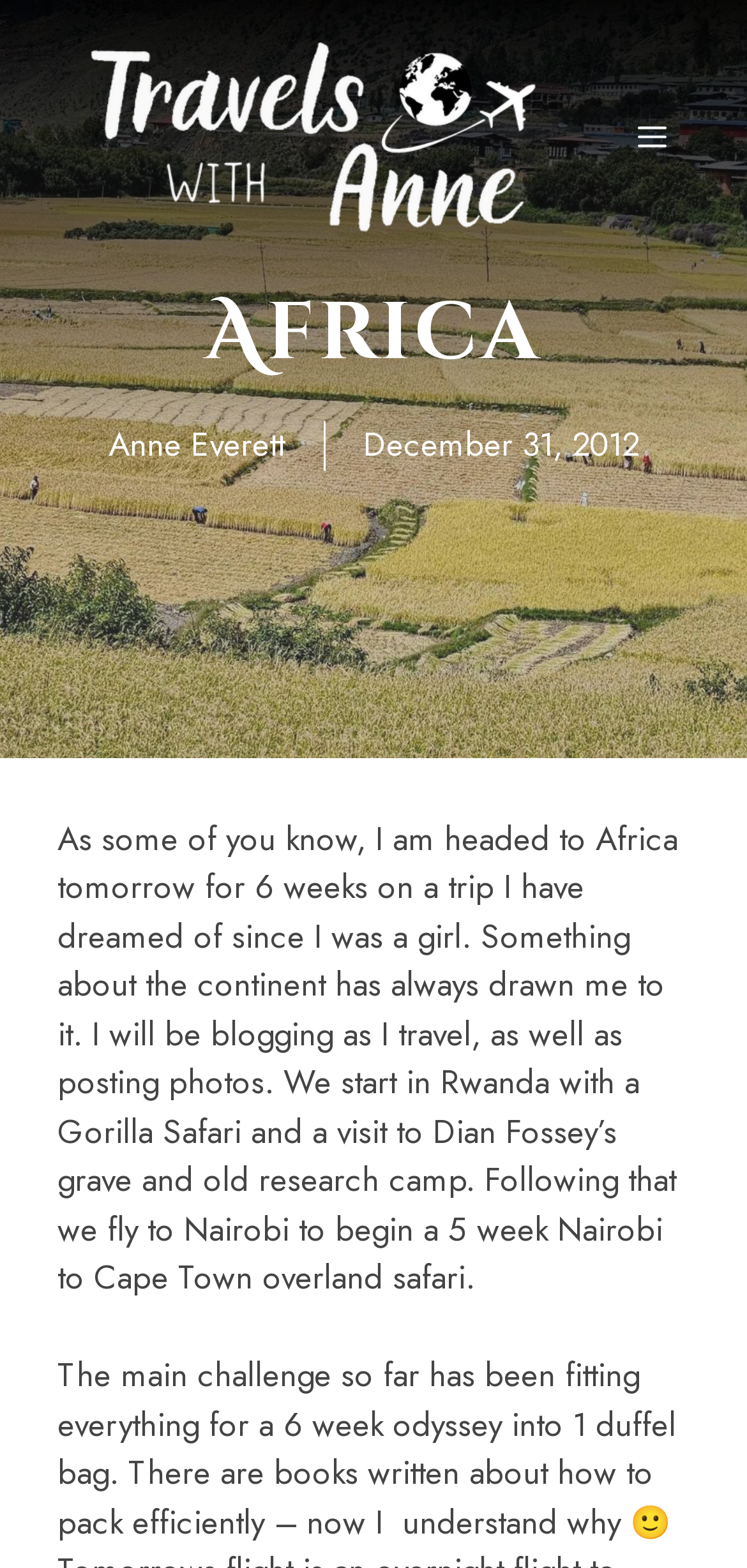What is the author's name?
Based on the image, respond with a single word or phrase.

Anne Everett